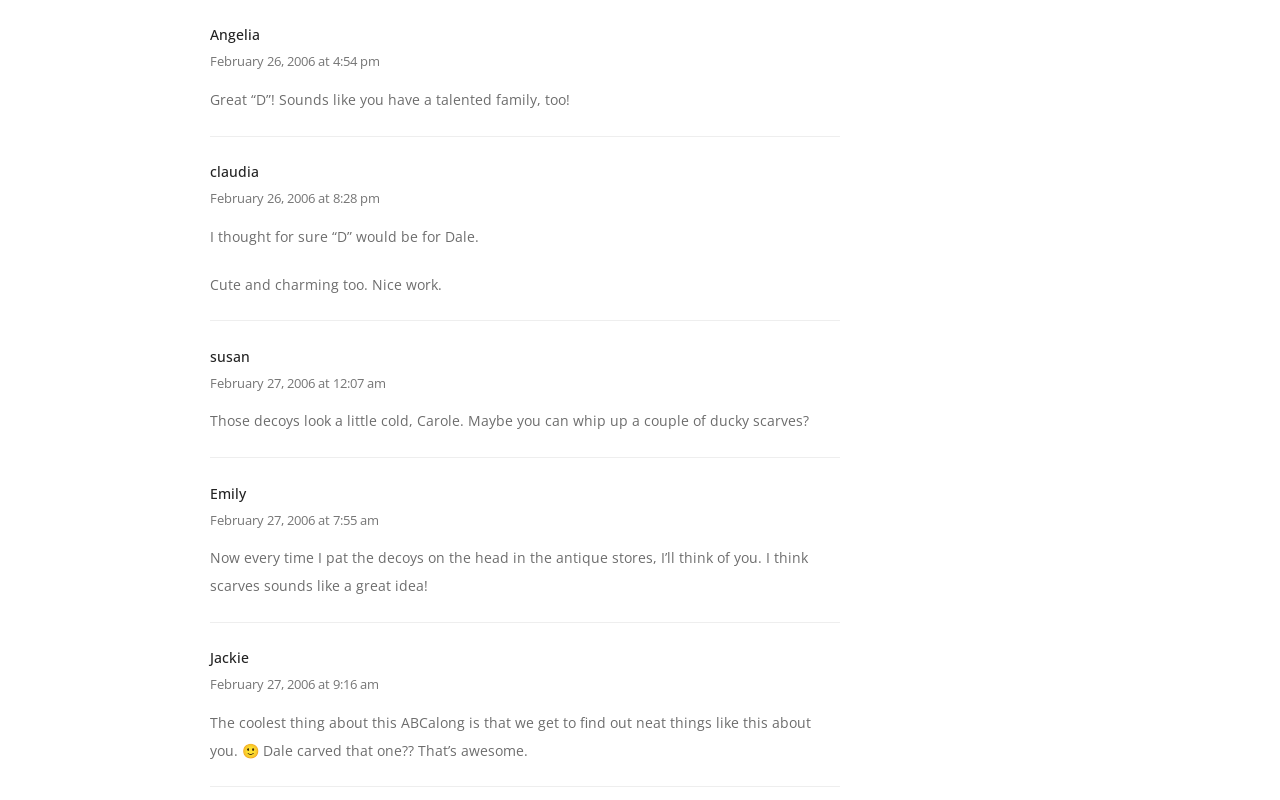Locate the bounding box coordinates of the element's region that should be clicked to carry out the following instruction: "Click on Jackie's profile link". The coordinates need to be four float numbers between 0 and 1, i.e., [left, top, right, bottom].

[0.164, 0.81, 0.195, 0.834]